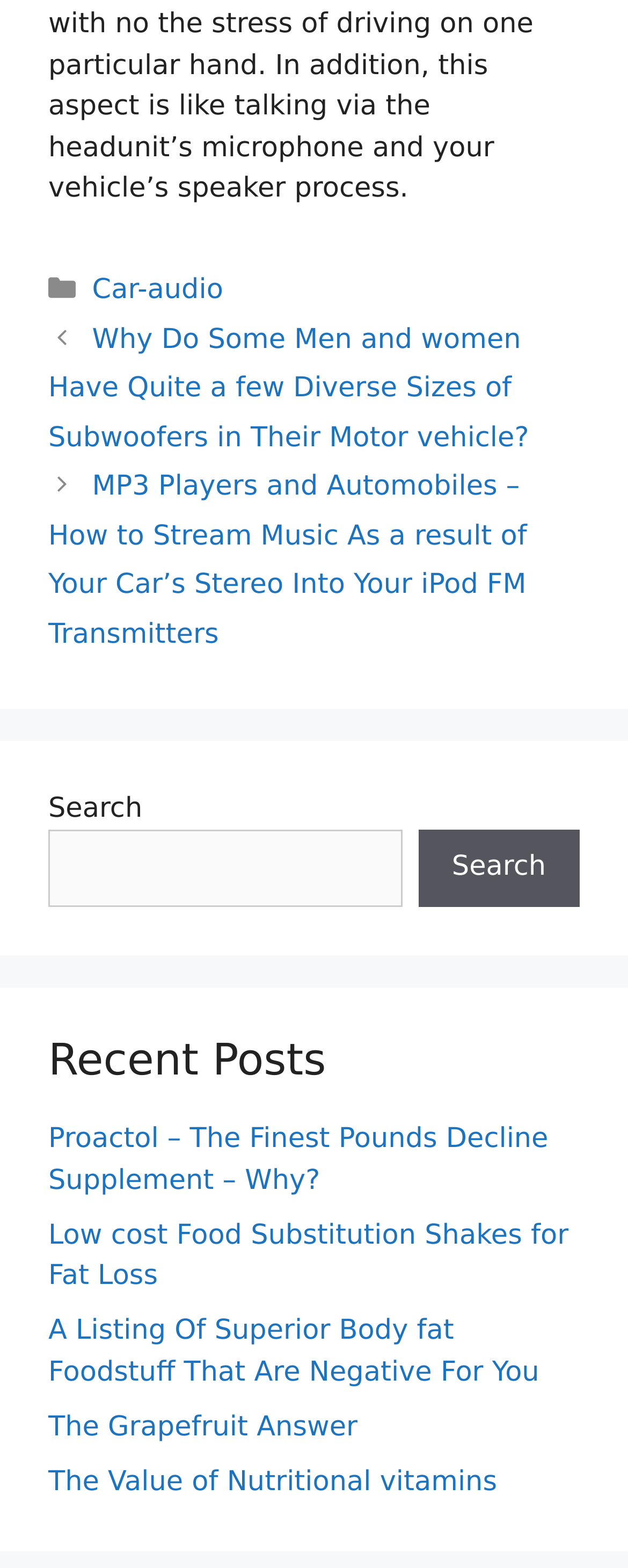Can you pinpoint the bounding box coordinates for the clickable element required for this instruction: "Navigate to 'Posts'"? The coordinates should be four float numbers between 0 and 1, i.e., [left, top, right, bottom].

[0.077, 0.201, 0.923, 0.421]